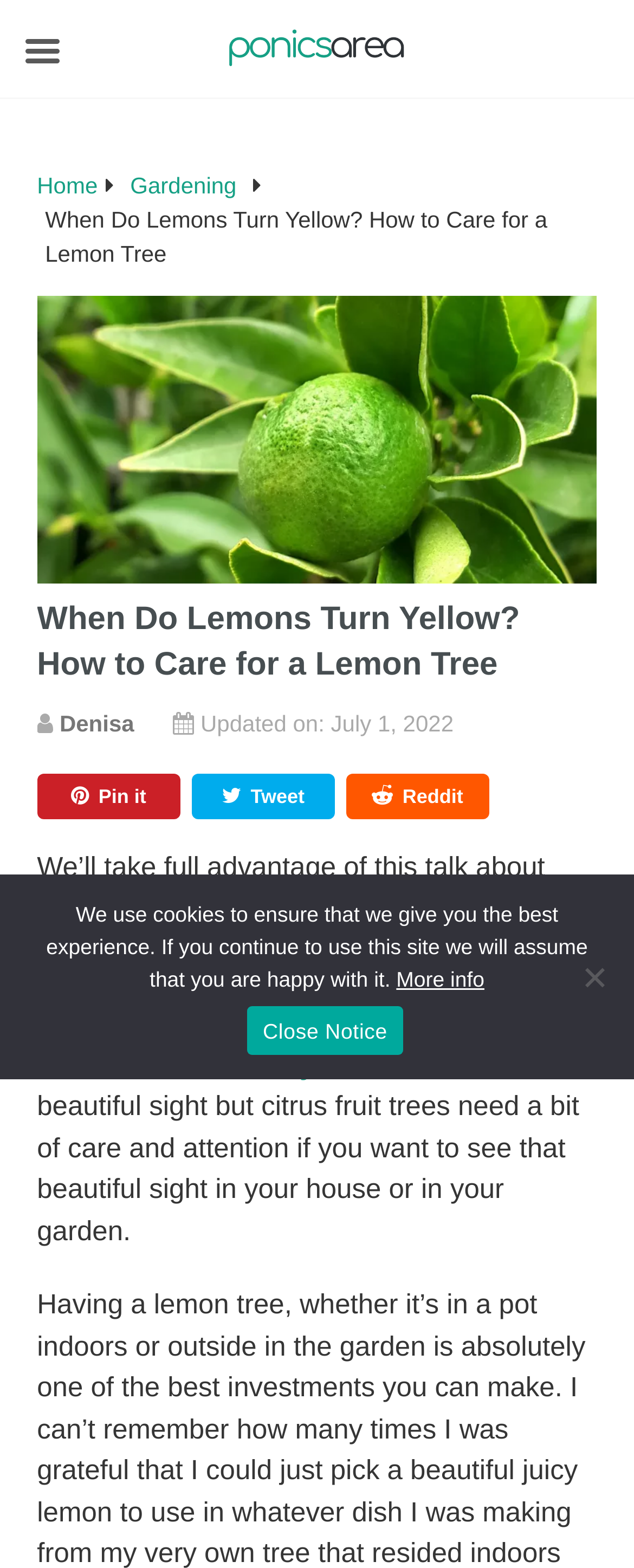Please provide a one-word or phrase answer to the question: 
What is the current state of the lemons in the image?

Green